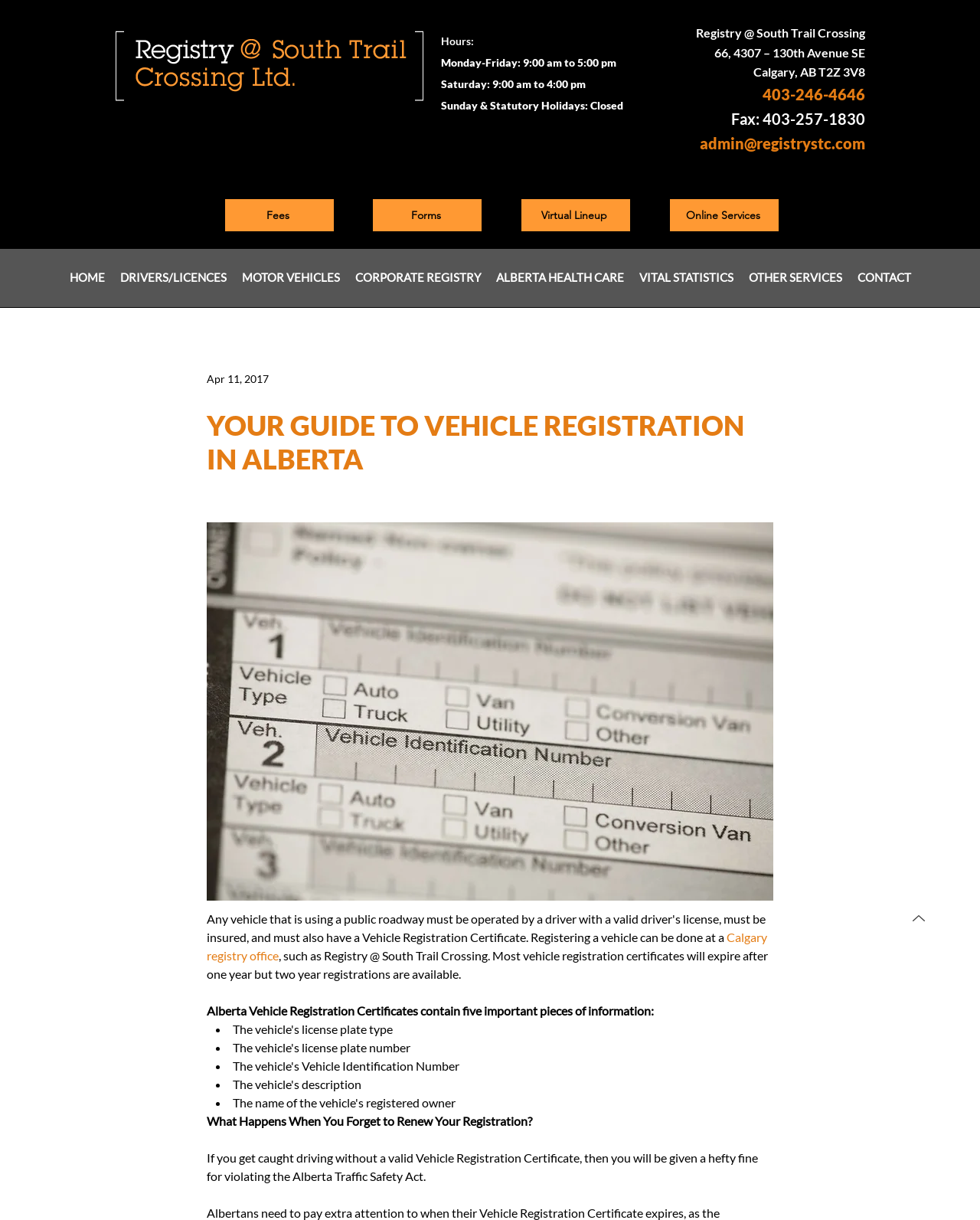What is the fax number of Registry @ South Trail Crossing? Analyze the screenshot and reply with just one word or a short phrase.

403-257-1830